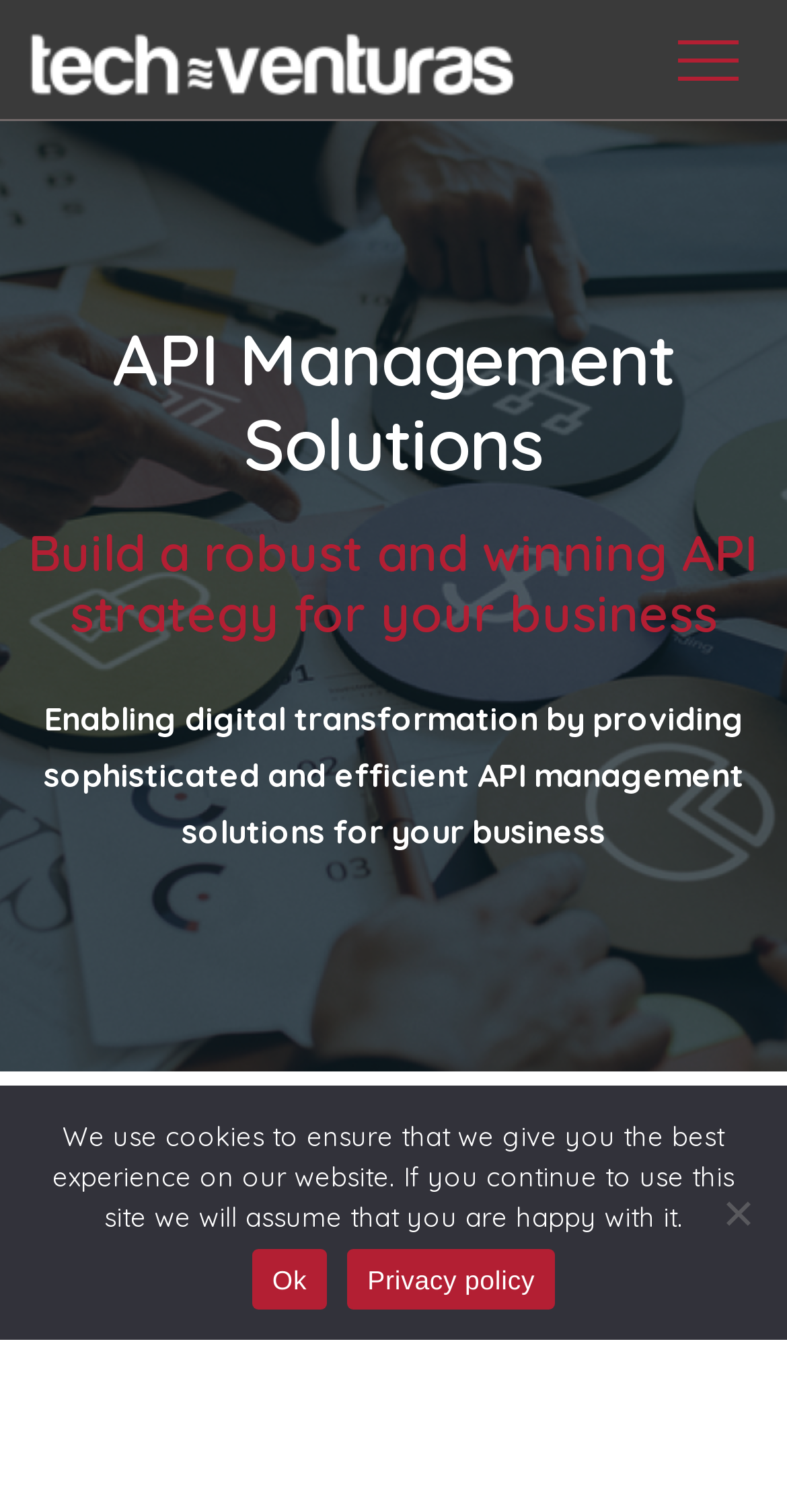How many links are in the breadcrumb navigation? Based on the screenshot, please respond with a single word or phrase.

3